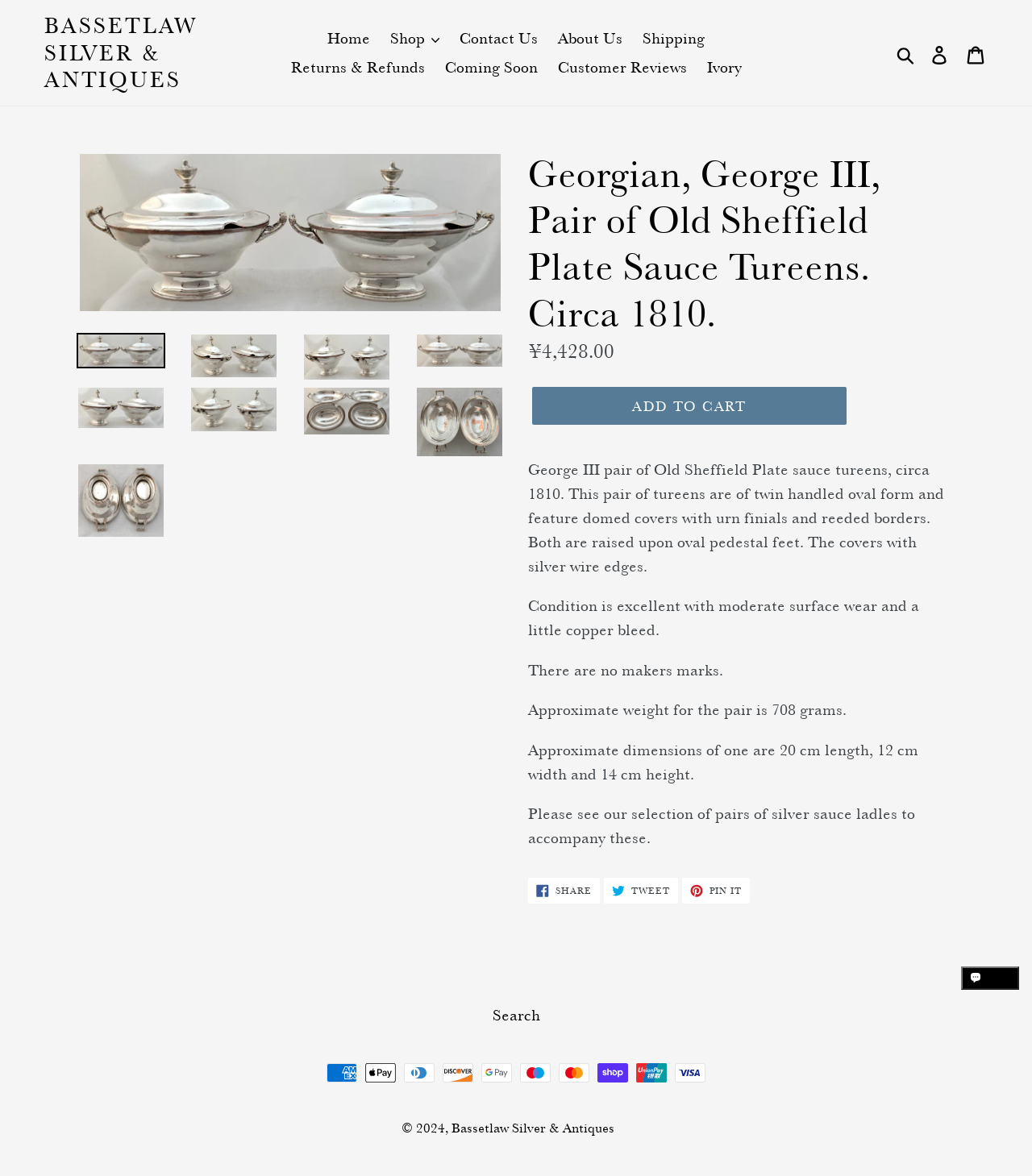What is the purpose of the 'ADD TO CART' button?
Refer to the image and provide a detailed answer to the question.

Based on the webpage layout and common e-commerce practices, I can infer that the 'ADD TO CART' button is intended to allow users to add the pair of tureens to their shopping cart for purchase.